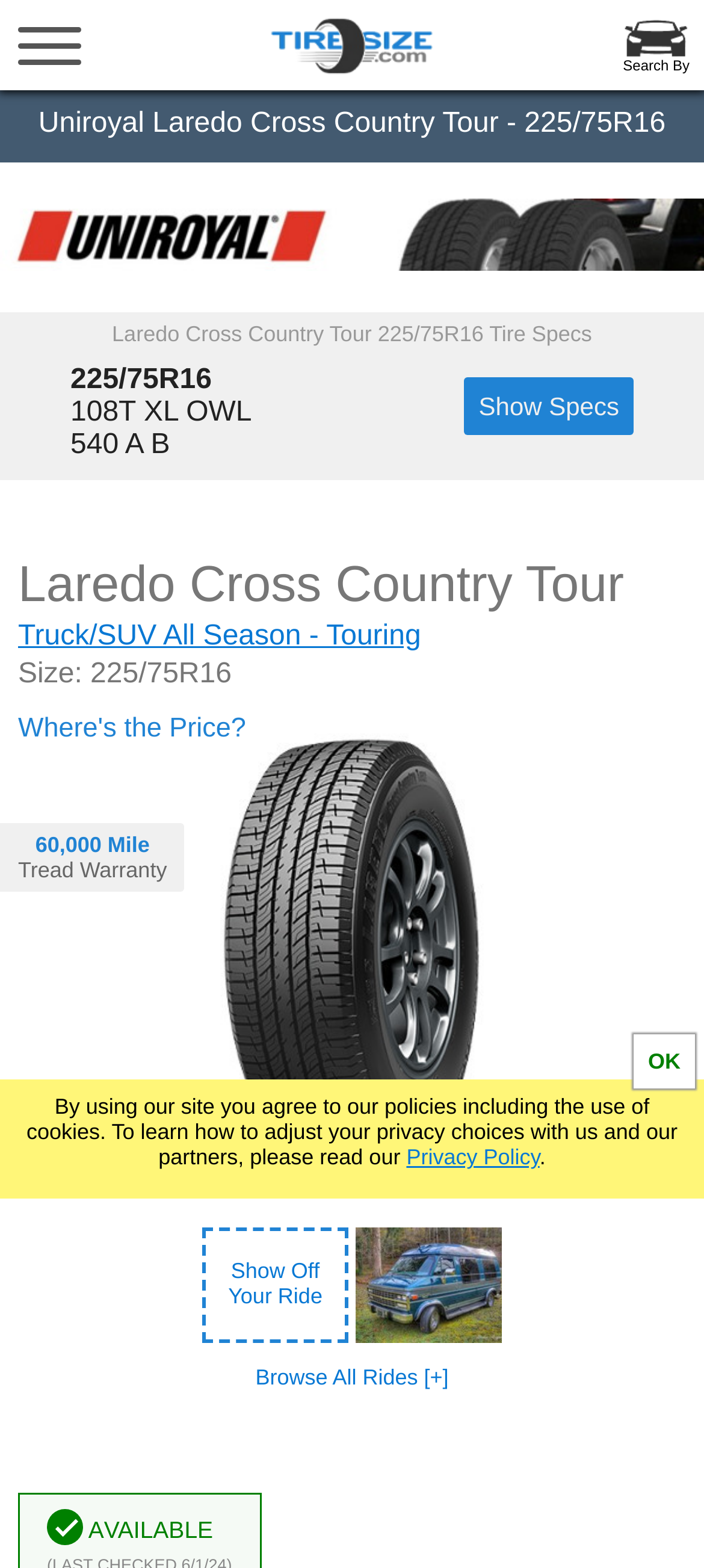Generate the main heading text from the webpage.

Uniroyal Laredo Cross Country Tour - 225/75R16